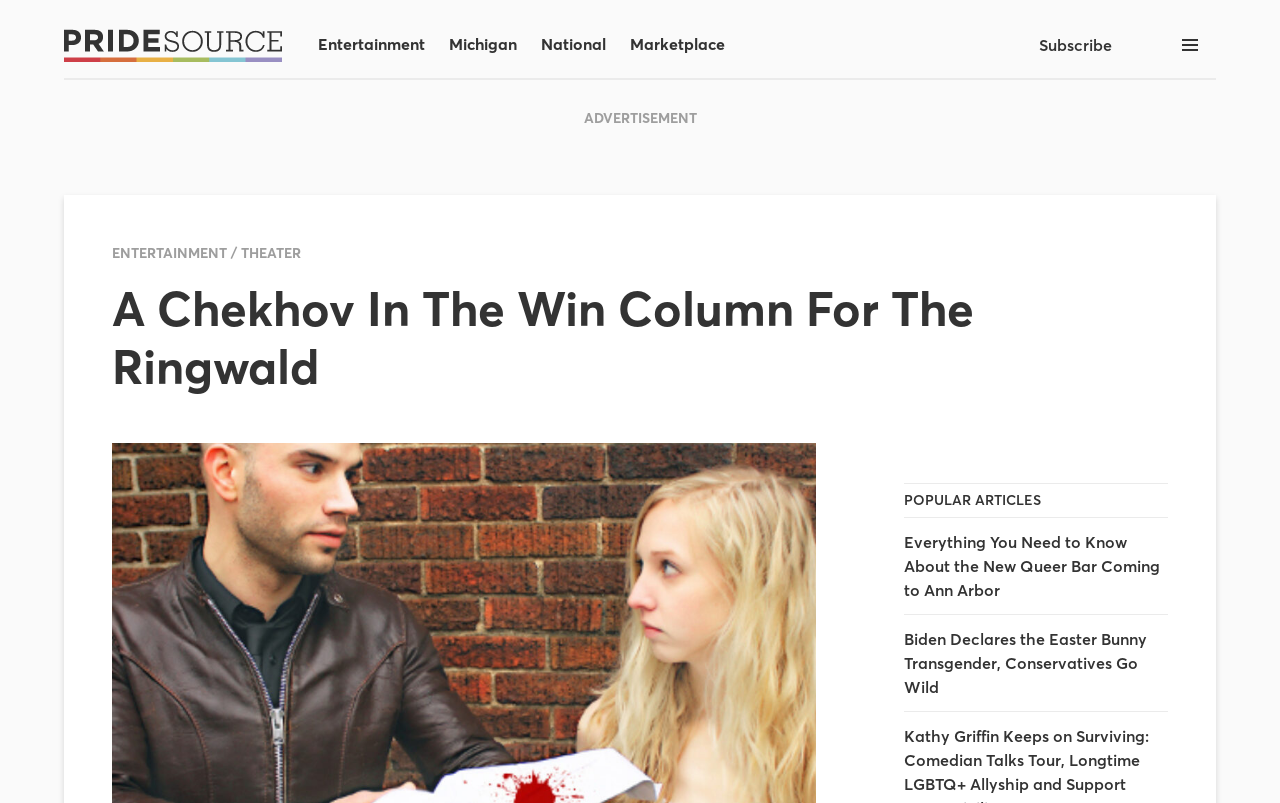What type of articles are on this webpage?
Using the visual information, respond with a single word or phrase.

Entertainment